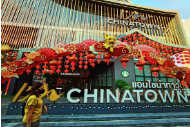Based on the image, give a detailed response to the question: What is the purpose of the hanging lanterns?

The hanging red lanterns are a typical decoration for the Chinese New Year celebration, and in this image, they add to the festive atmosphere, creating a lively and welcoming ambiance in the Chinatown.